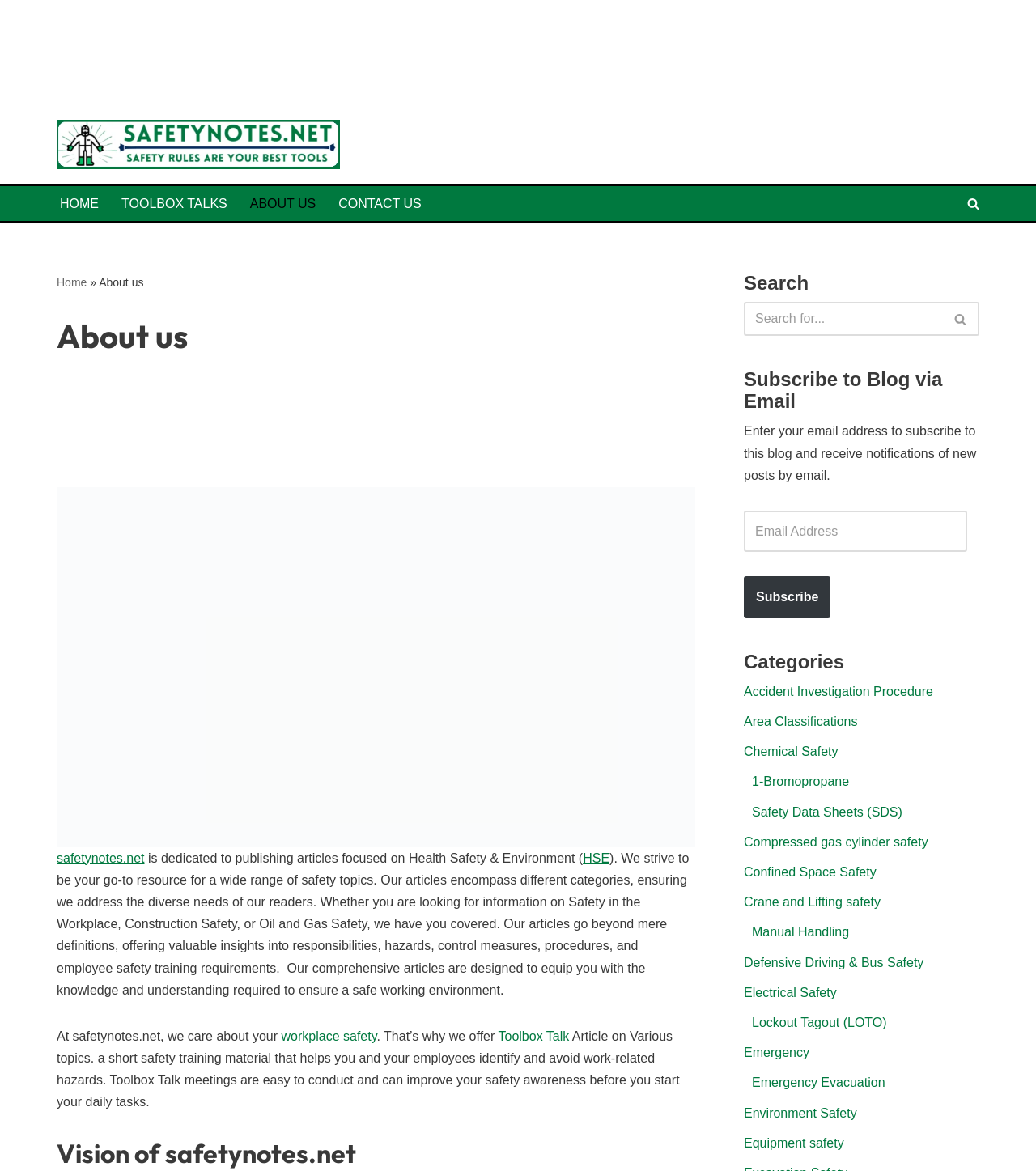Can you find the bounding box coordinates of the area I should click to execute the following instruction: "Read about 'Toolbox Talk' articles"?

[0.481, 0.789, 0.549, 0.801]